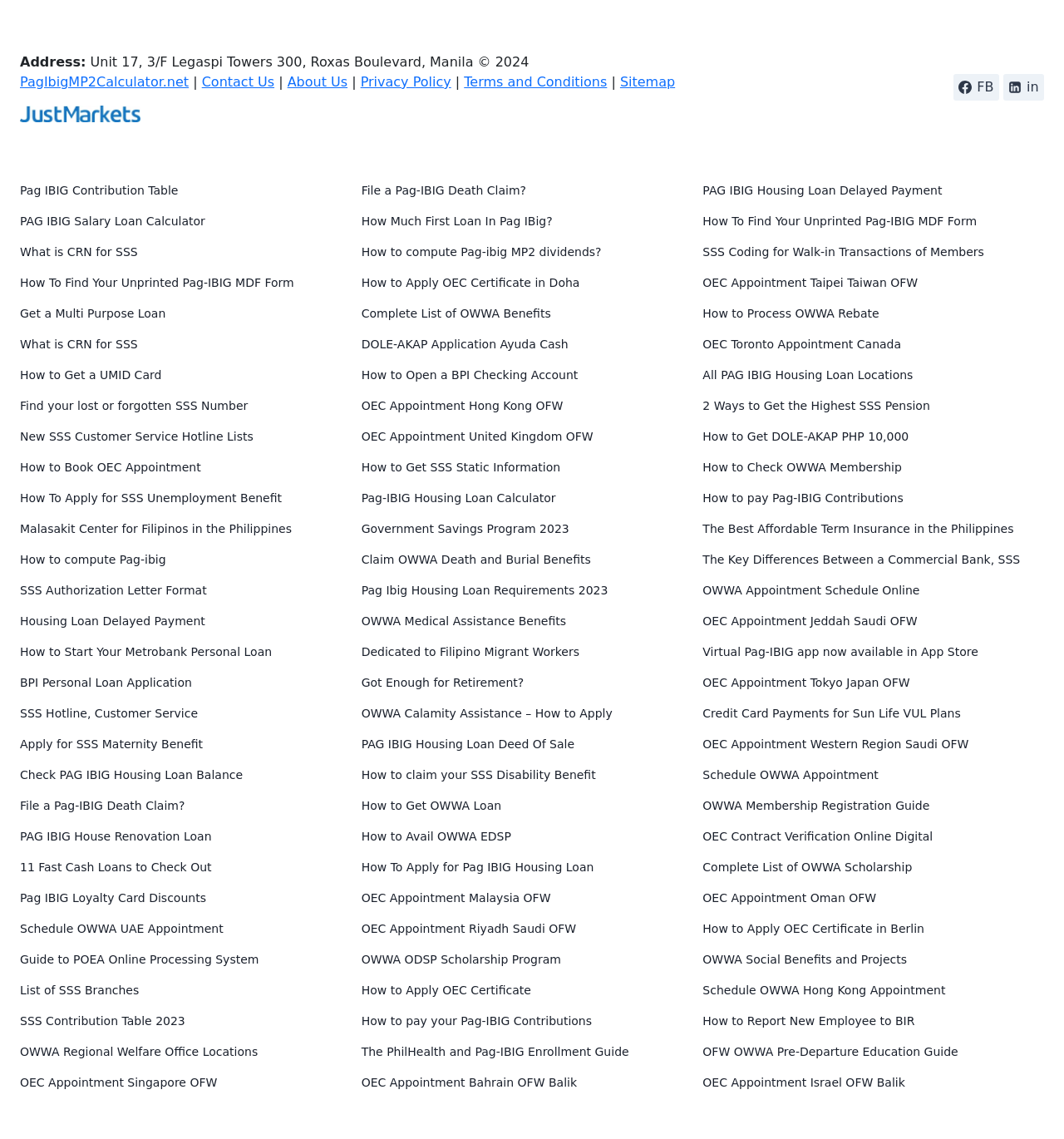What is the purpose of the Pag IBIG Contribution Table link?
Use the information from the image to give a detailed answer to the question.

The link 'Pag IBIG Contribution Table' is likely to provide information or a table related to Pag IBIG contributions, which is a relevant topic for the webpage's audience.